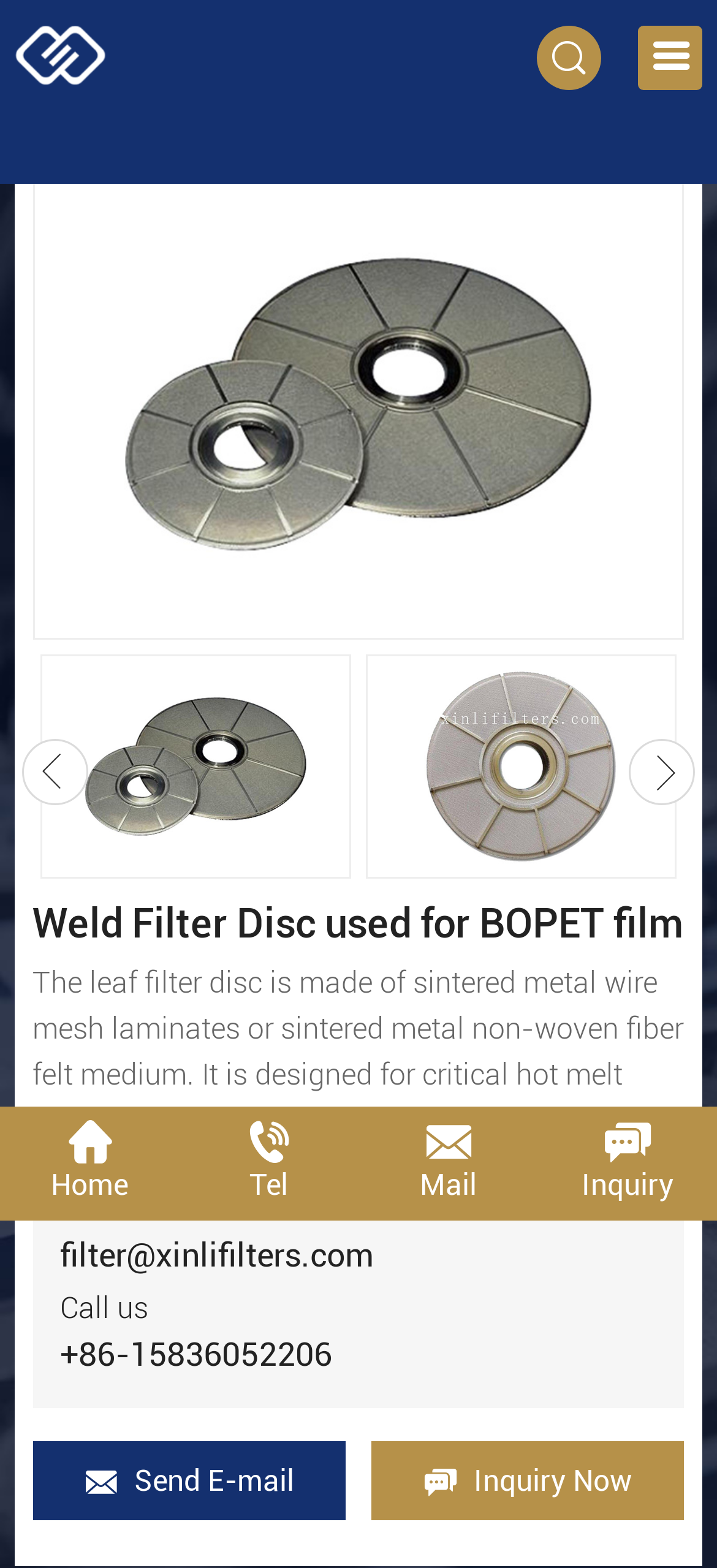Can you identify the bounding box coordinates of the clickable region needed to carry out this instruction: 'Click the Send E-mail button'? The coordinates should be four float numbers within the range of 0 to 1, stated as [left, top, right, bottom].

[0.046, 0.919, 0.482, 0.97]